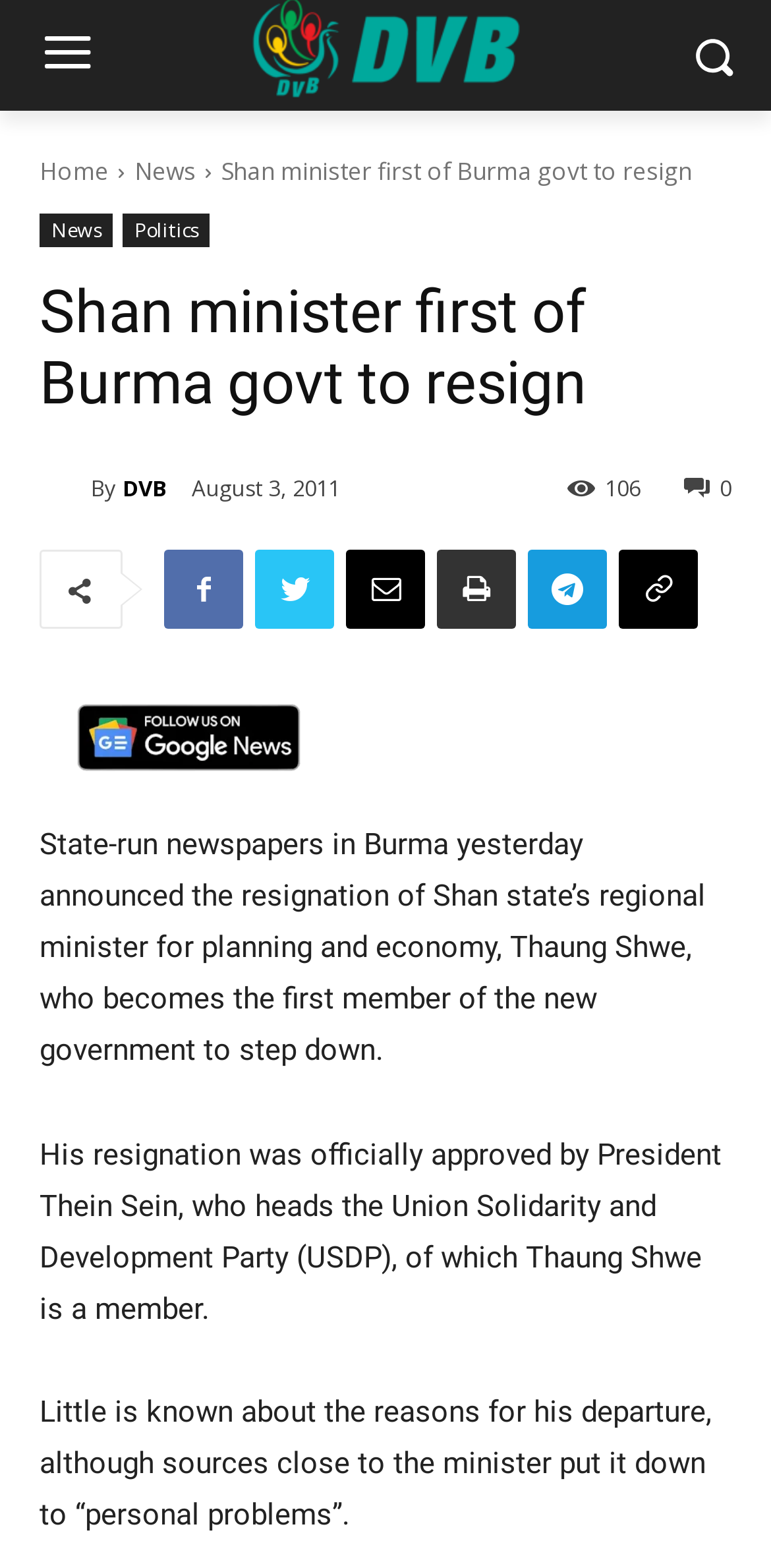Could you provide the bounding box coordinates for the portion of the screen to click to complete this instruction: "contact customer support"?

None